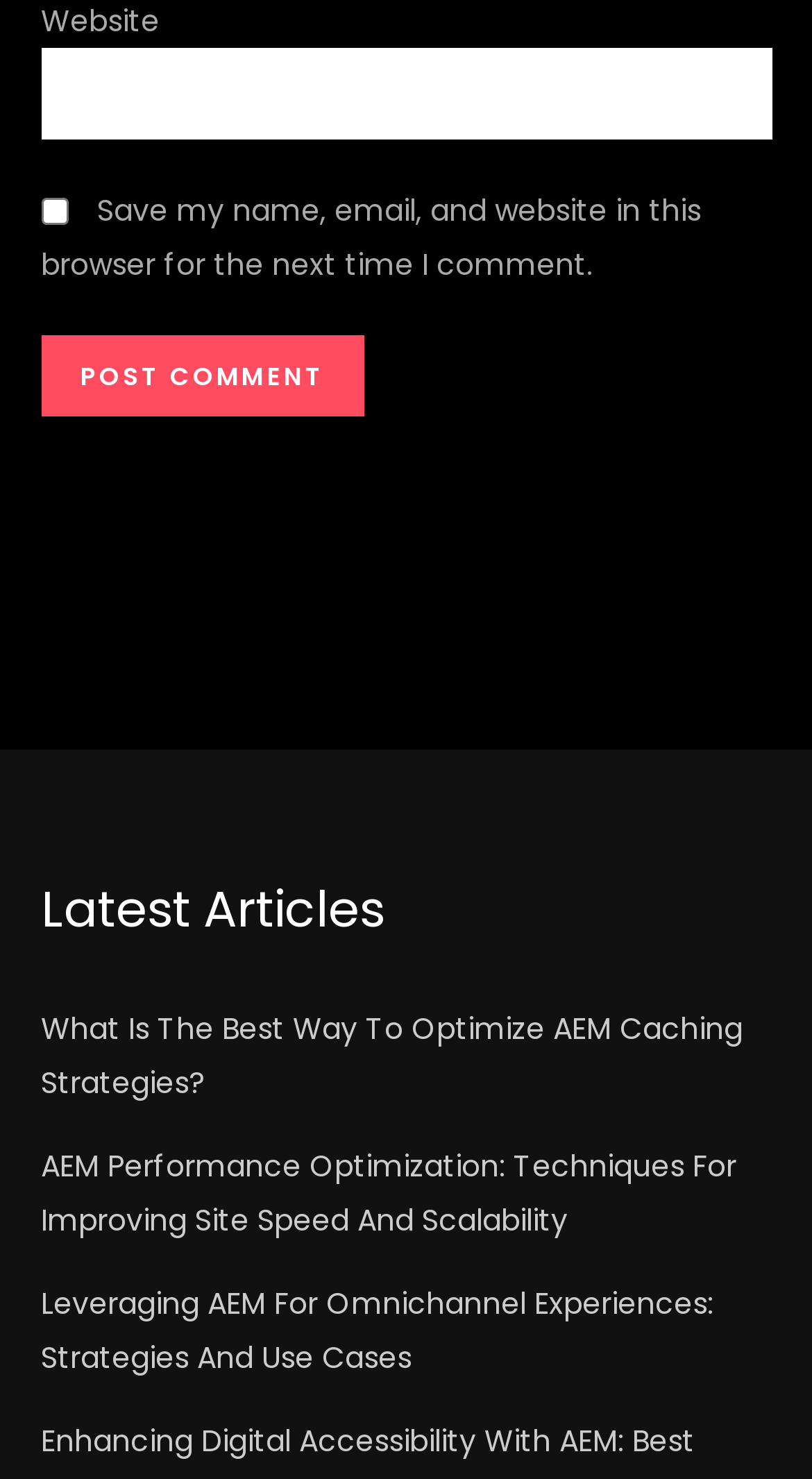Is there a comment section?
Based on the visual details in the image, please answer the question thoroughly.

The presence of a 'Website' textbox, a checkbox, and a 'Post Comment' button suggests that there is a comment section on the webpage where users can enter and submit their comments.